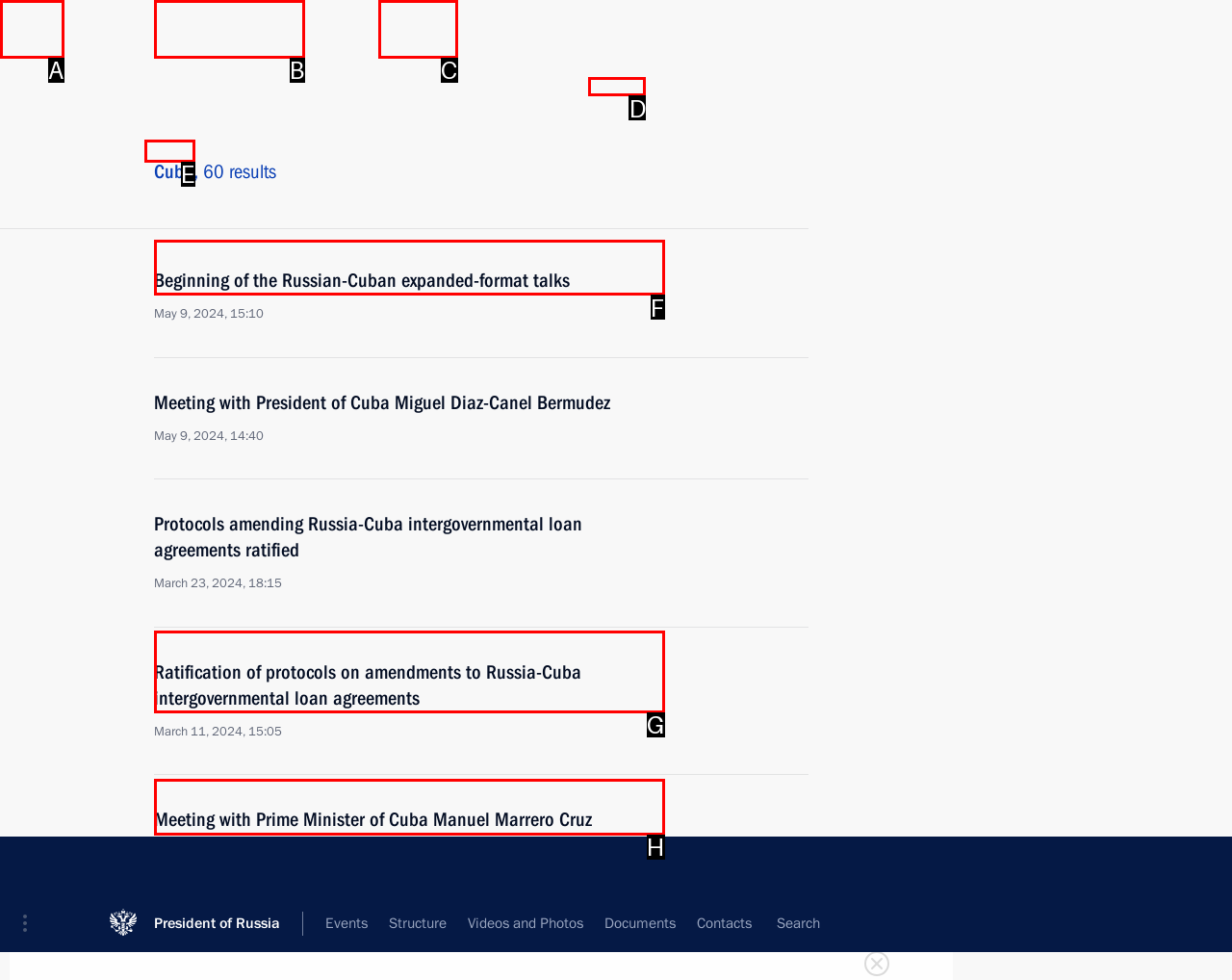Look at the highlighted elements in the screenshot and tell me which letter corresponds to the task: Search for 'All topics'.

D